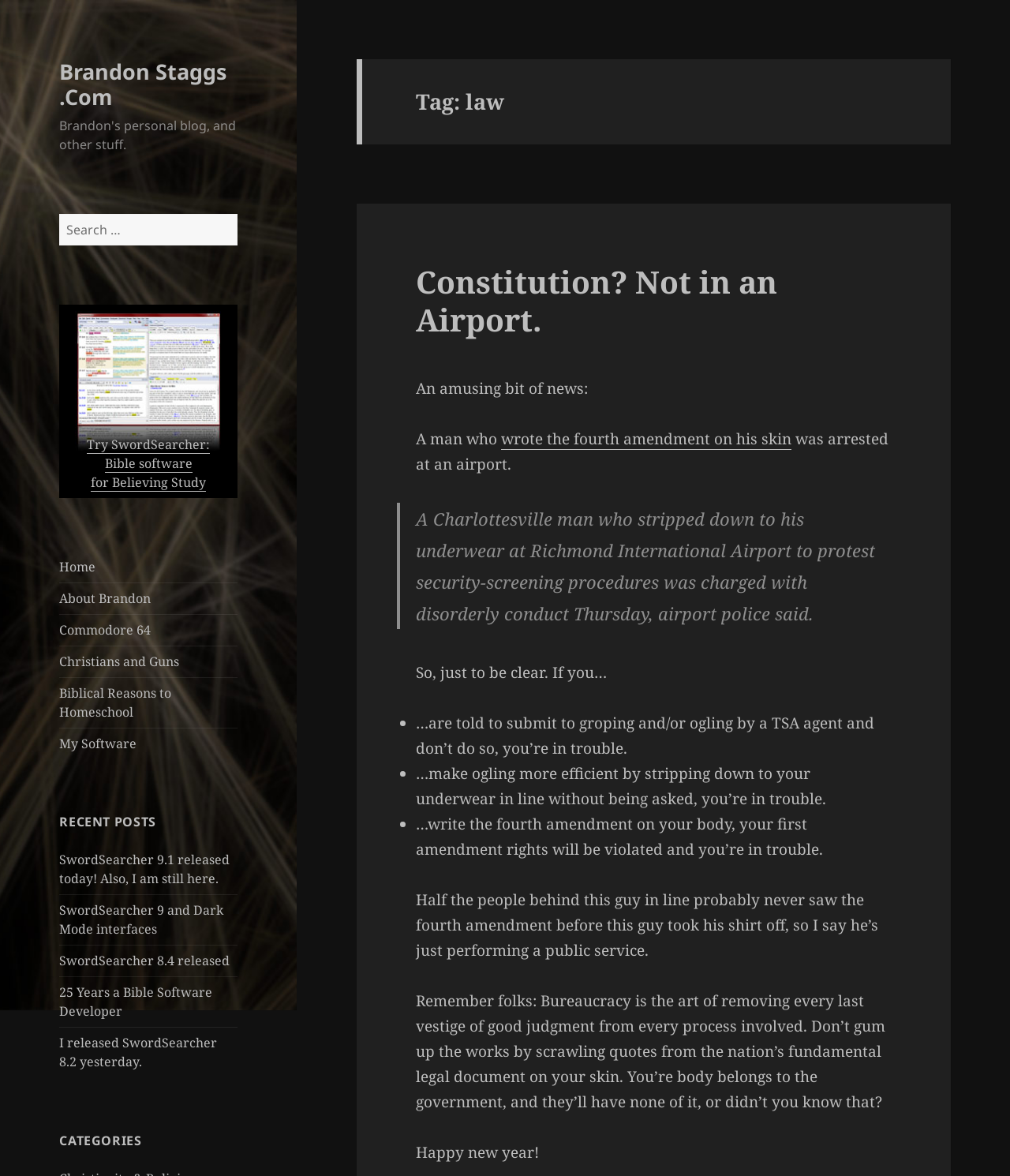Identify the bounding box for the UI element that is described as follows: "Brandon Staggs .Com".

[0.059, 0.049, 0.224, 0.095]